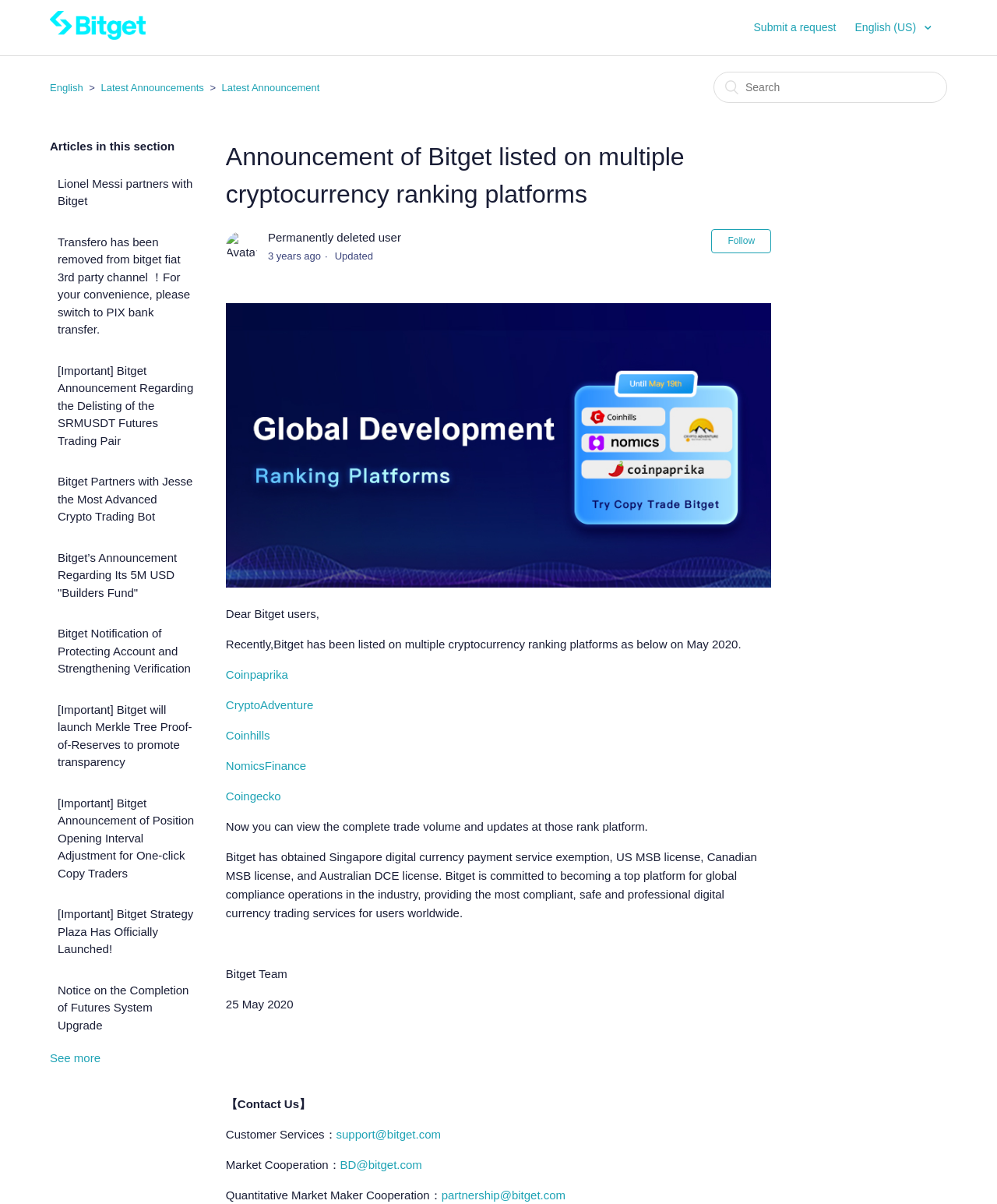What is the purpose of the search box?
Based on the image content, provide your answer in one word or a short phrase.

To search articles